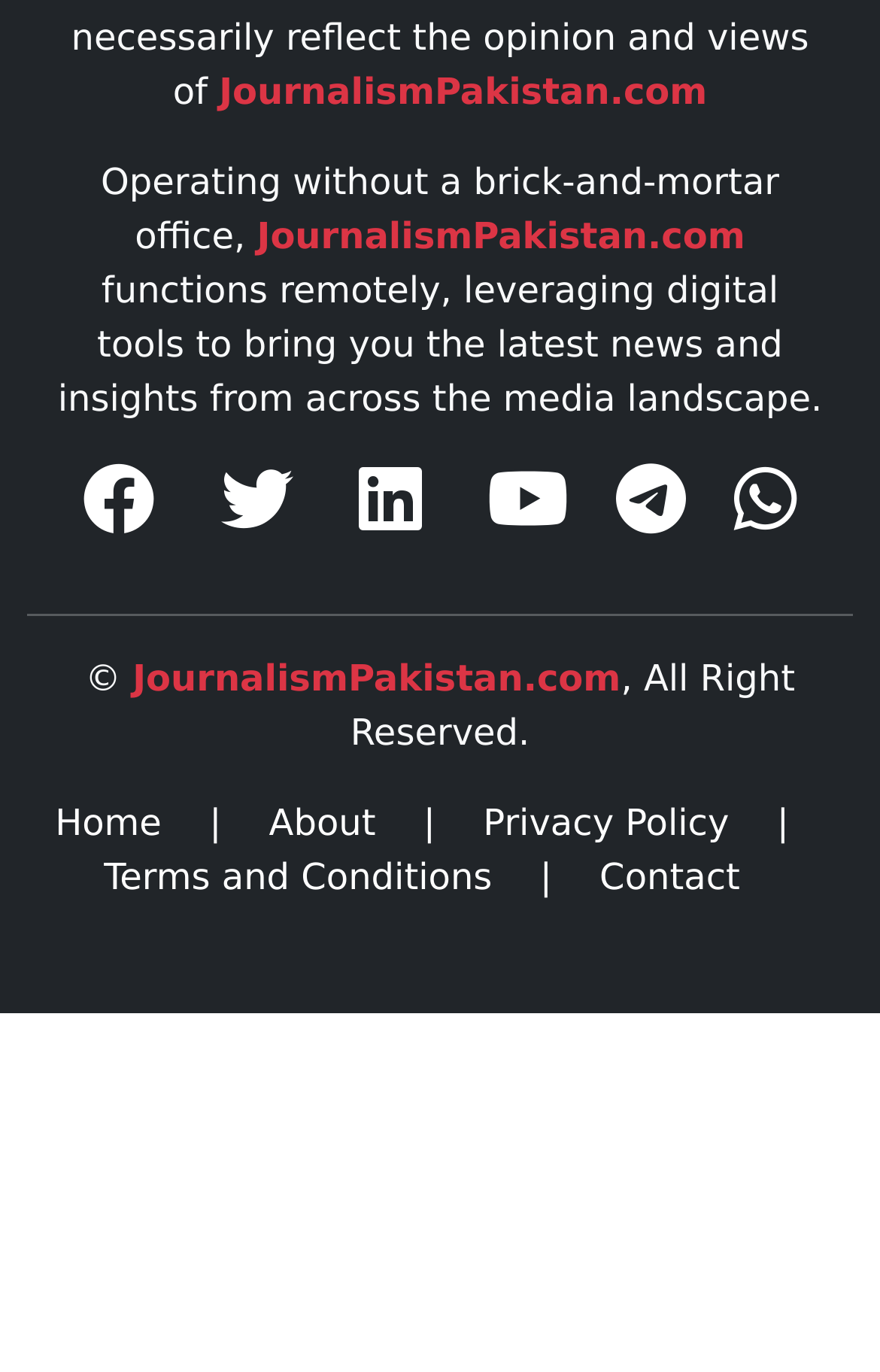What is the purpose of this website?
With the help of the image, please provide a detailed response to the question.

The purpose of the website can be inferred from the static text 'functions remotely, leveraging digital tools to bring you the latest news and insights from across the media landscape.' which suggests that the website aims to provide news and insights to its users.